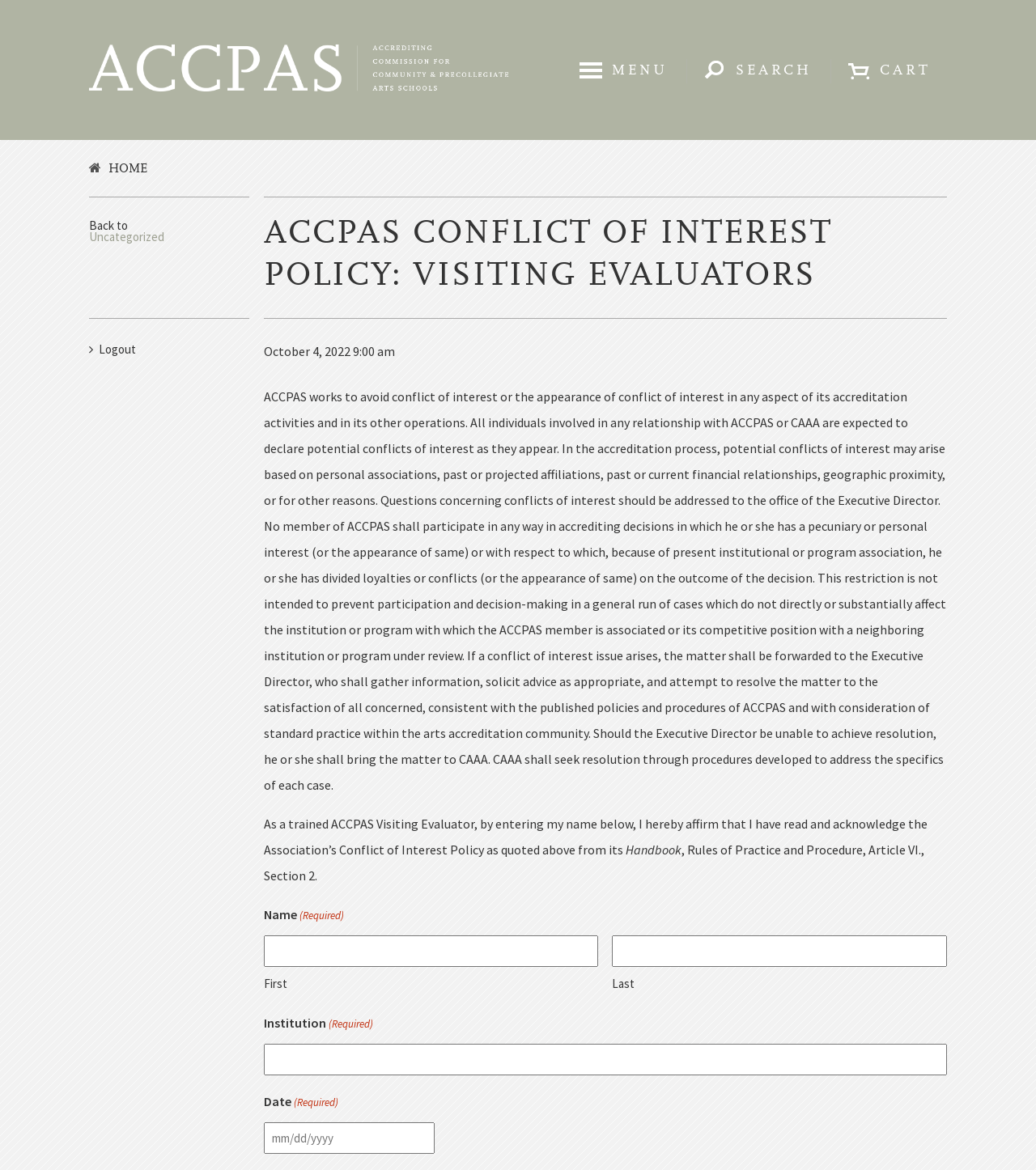What is the purpose of ACCPAS?
Answer with a single word or phrase by referring to the visual content.

Accrediting community and precollegiate arts schools